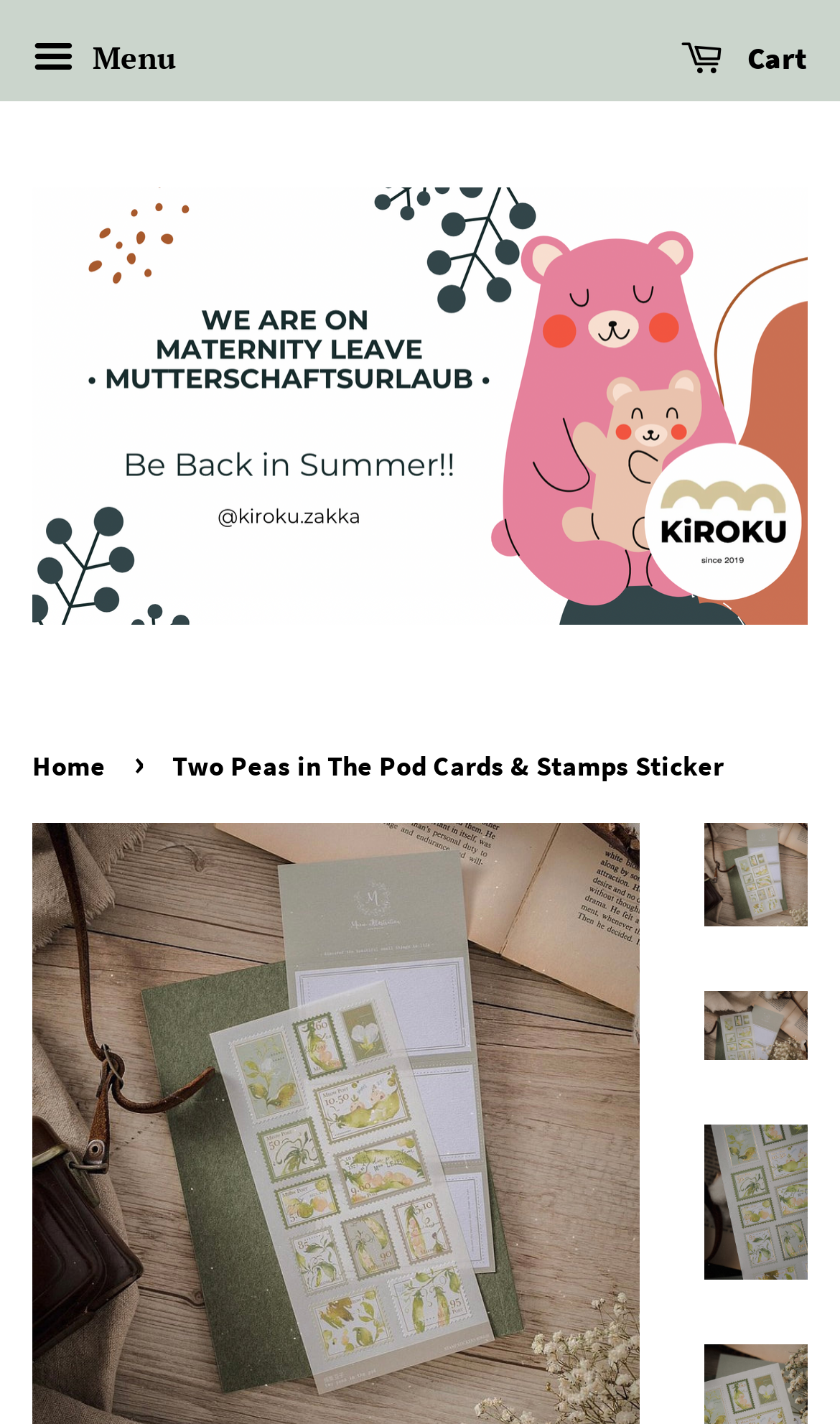Determine the webpage's heading and output its text content.

Two Peas in The Pod Cards & Stamps Sticker